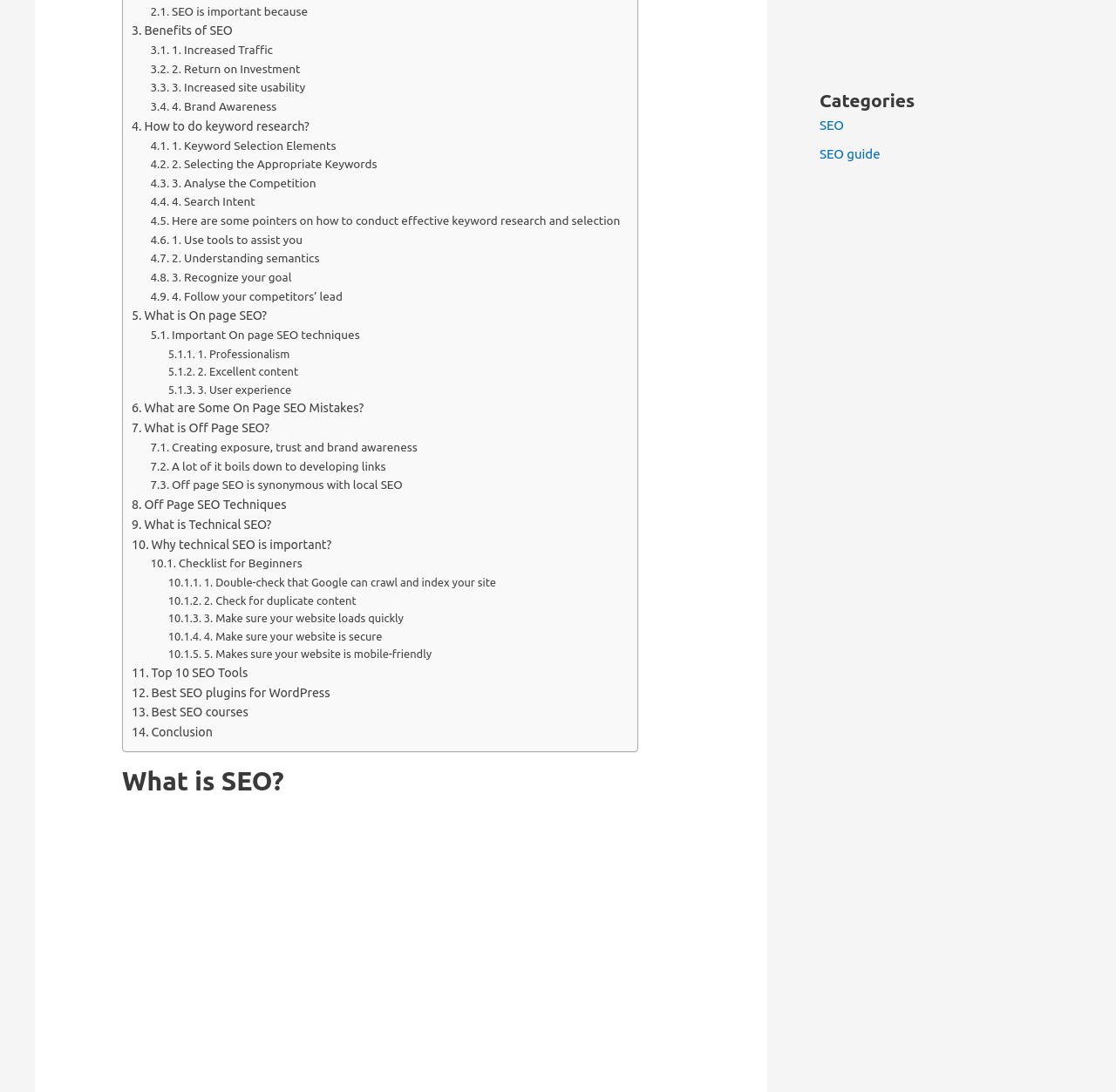What is the last topic discussed on this webpage? Please answer the question using a single word or phrase based on the image.

Conclusion